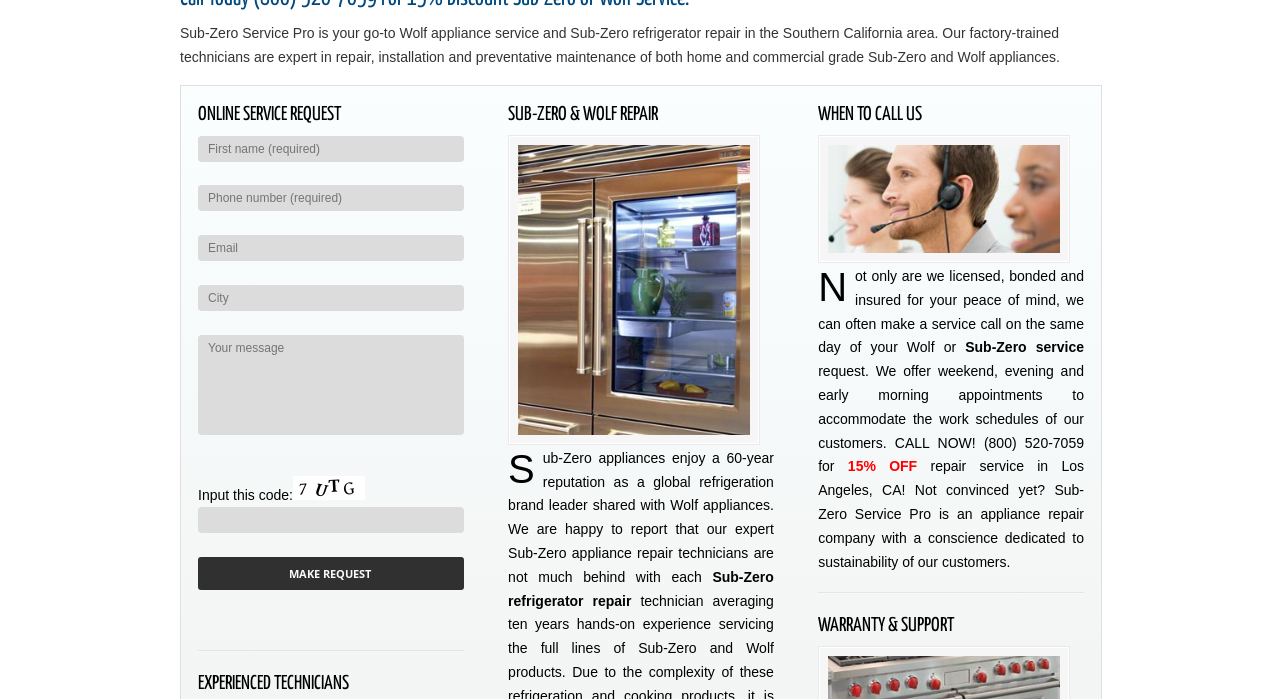Locate the UI element that matches the description name="captcha-681" in the webpage screenshot. Return the bounding box coordinates in the format (top-left x, top-left y, bottom-right x, bottom-right y), with values ranging from 0 to 1.

[0.155, 0.726, 0.362, 0.763]